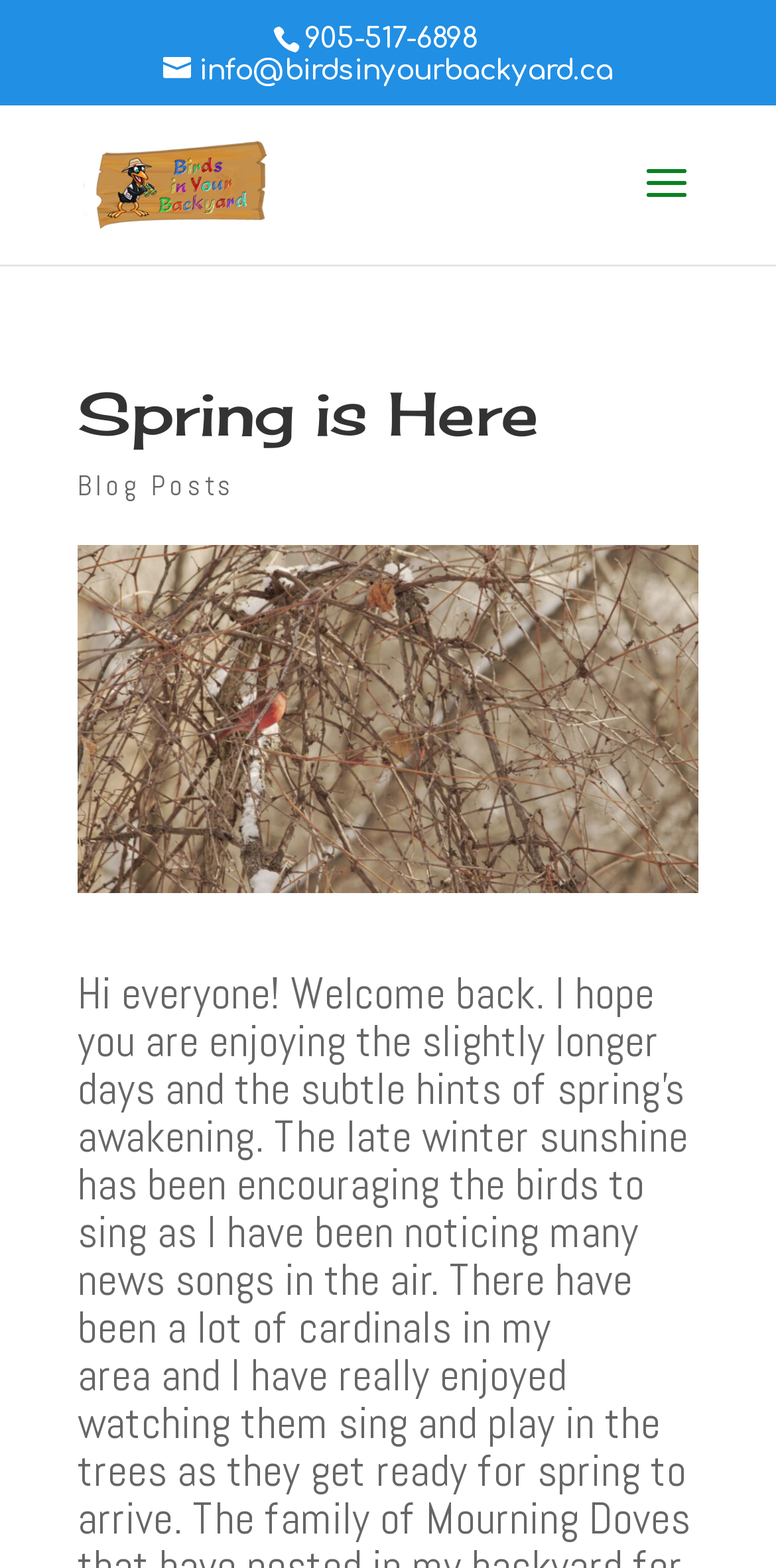Predict the bounding box for the UI component with the following description: "Blog Posts".

[0.1, 0.298, 0.303, 0.321]